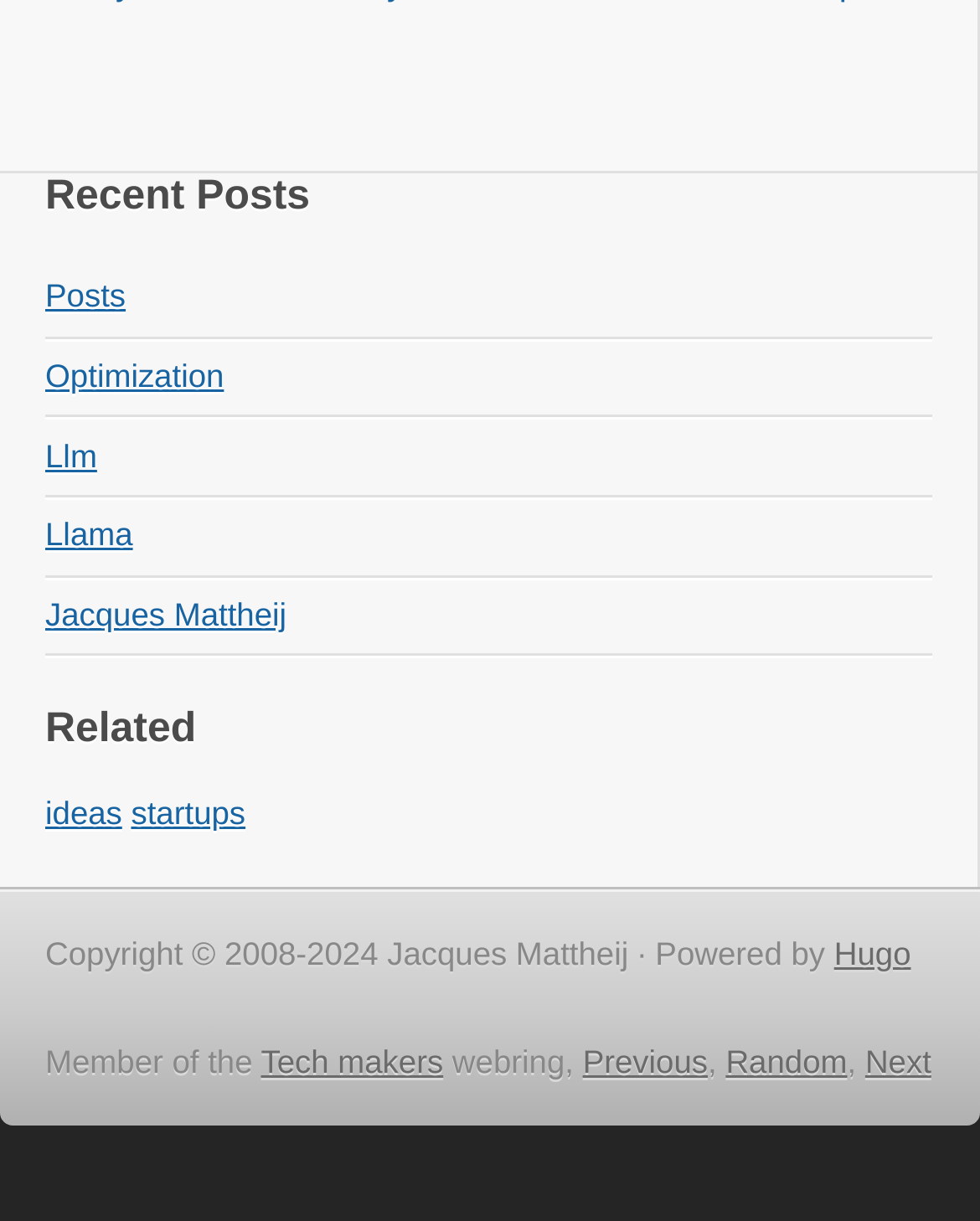What is the name of the webring the website is a member of?
Answer the question in as much detail as possible.

The website is a member of the 'Tech makers' webring, as mentioned at the bottom of the page.